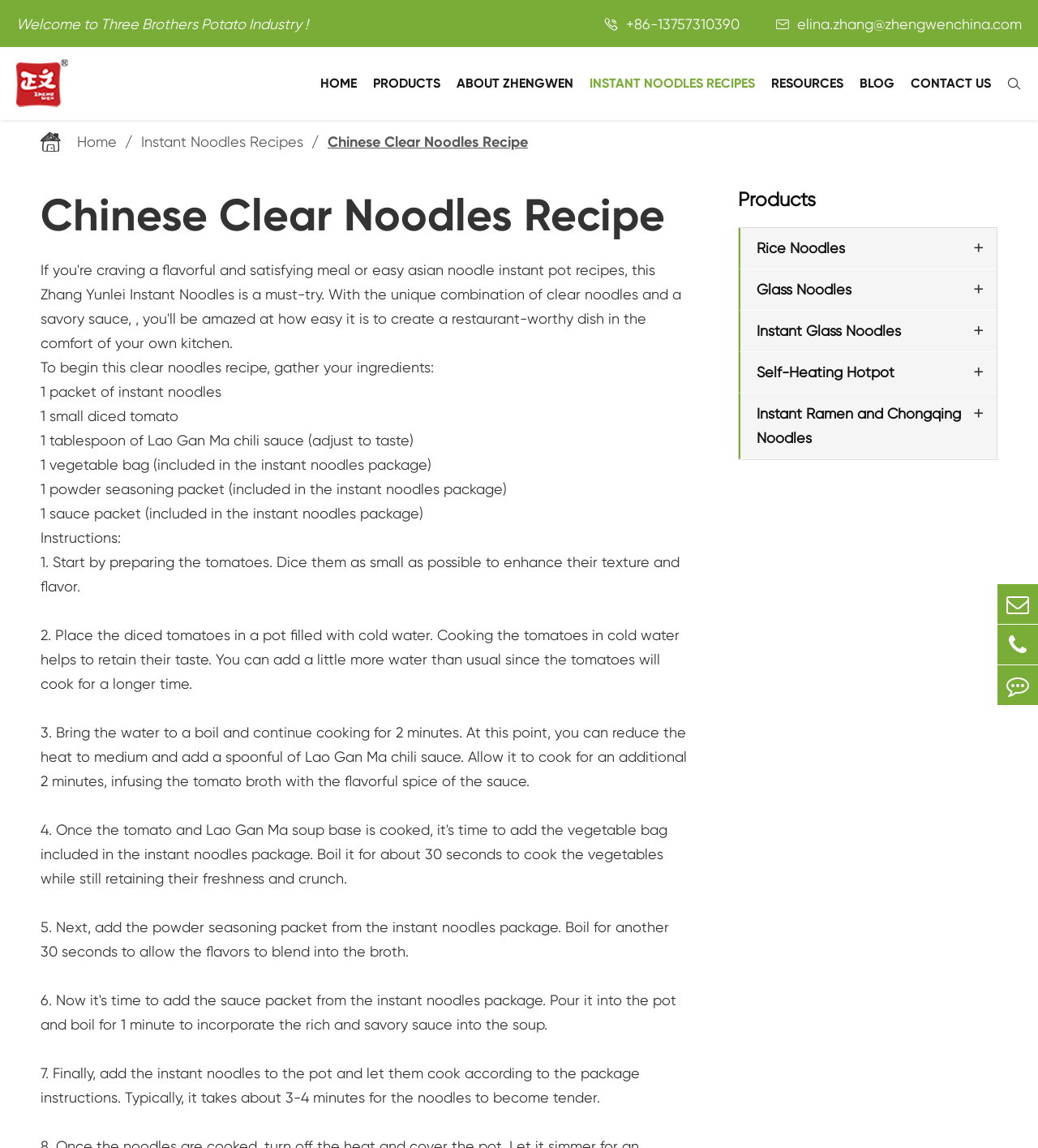Use a single word or phrase to answer the question: 
What type of noodles is the recipe for?

Clear Noodles